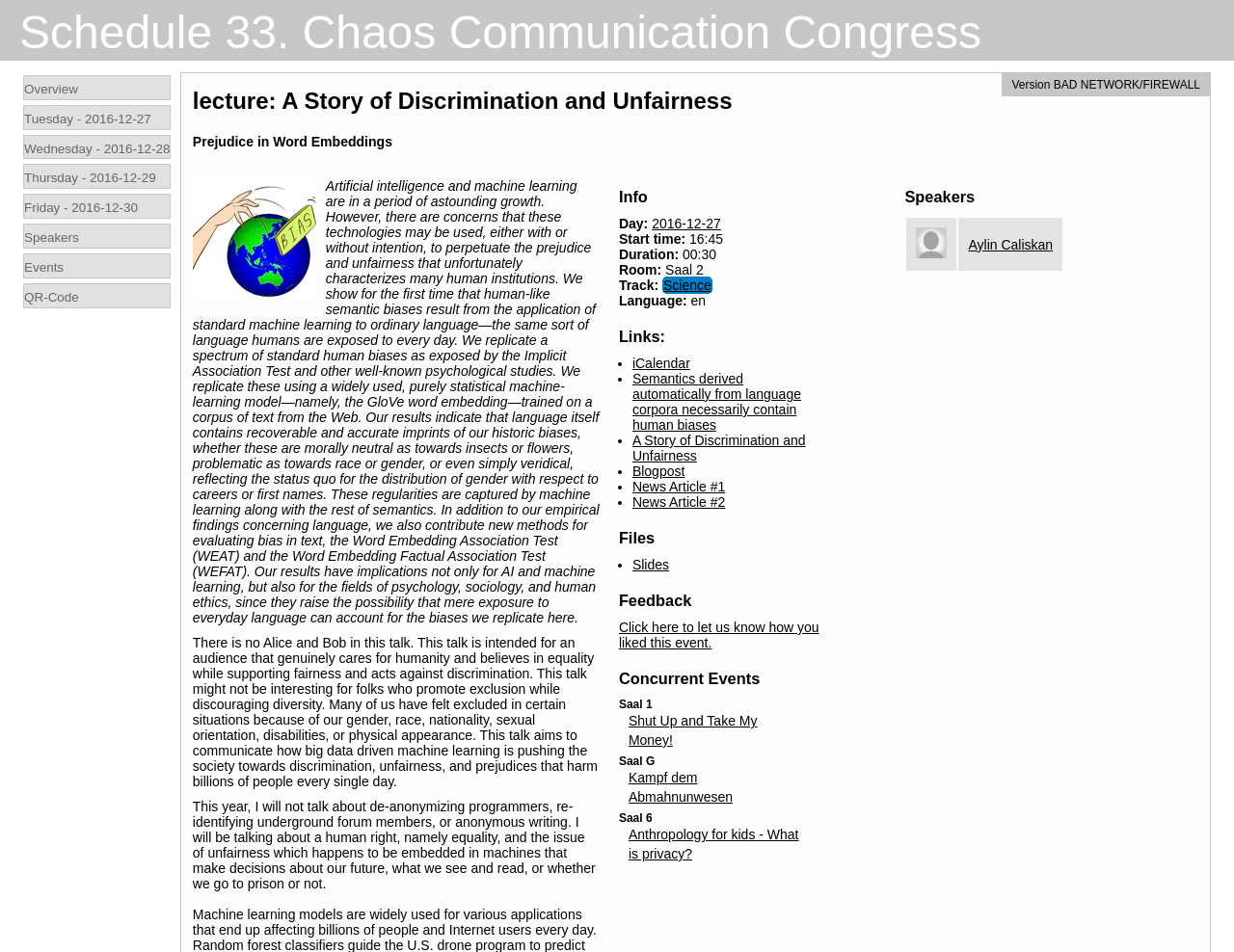Could you indicate the bounding box coordinates of the region to click in order to complete this instruction: "Read the blog post".

[0.512, 0.487, 0.555, 0.503]